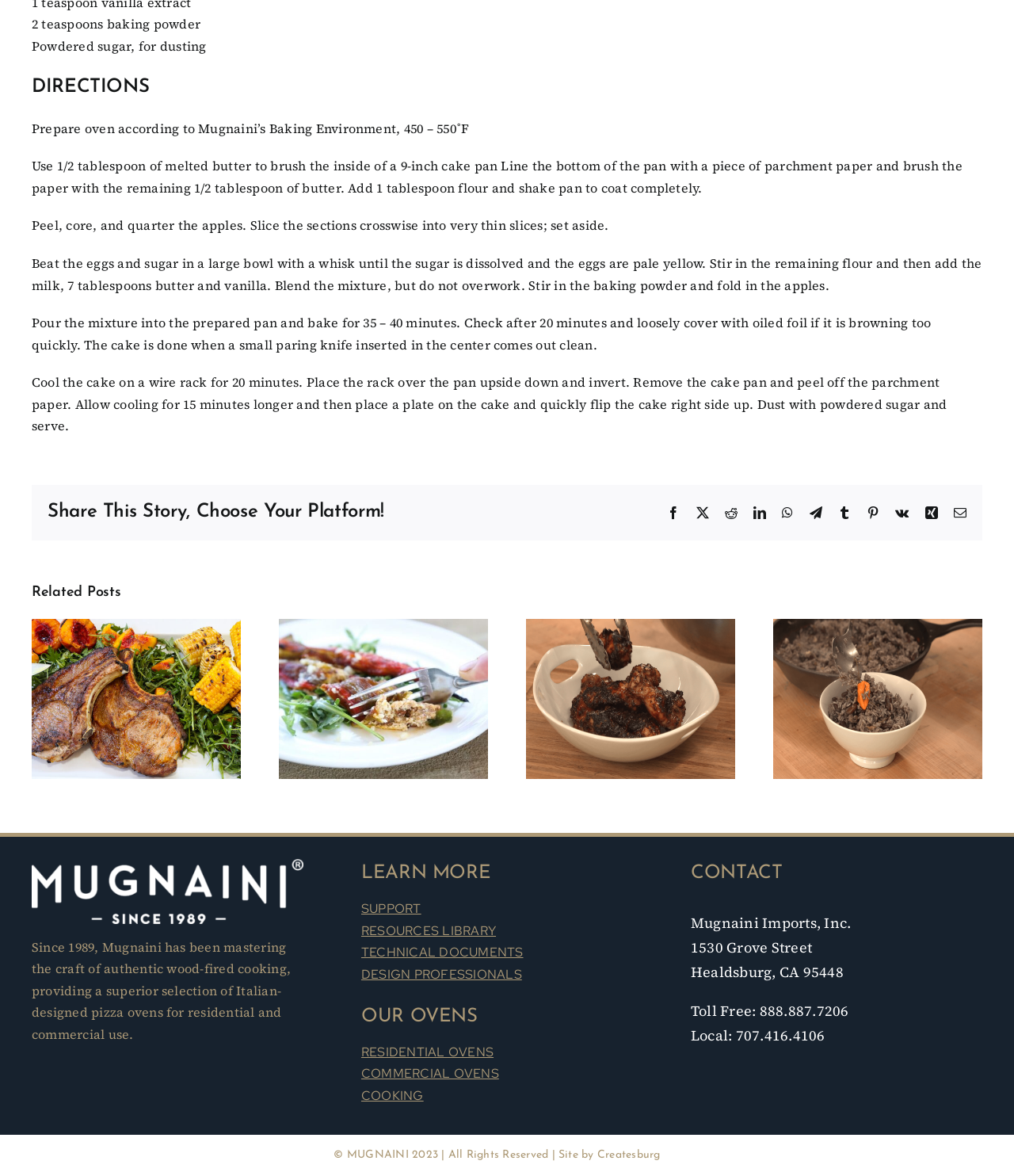Locate the bounding box of the user interface element based on this description: "DESIGN PROFESSIONALS".

[0.356, 0.821, 0.515, 0.835]